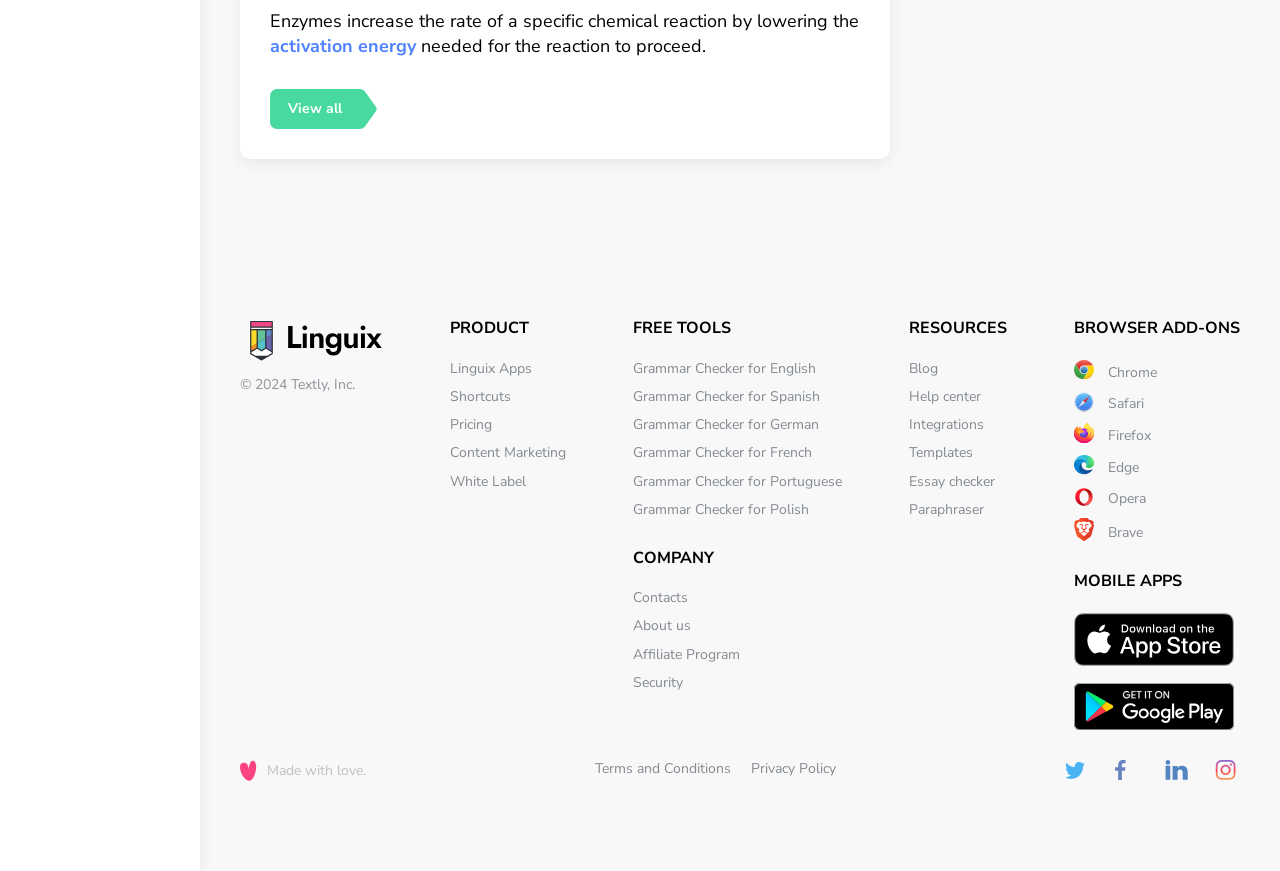What is the category of 'Grammar Checker for English'?
Using the screenshot, give a one-word or short phrase answer.

FREE TOOLS